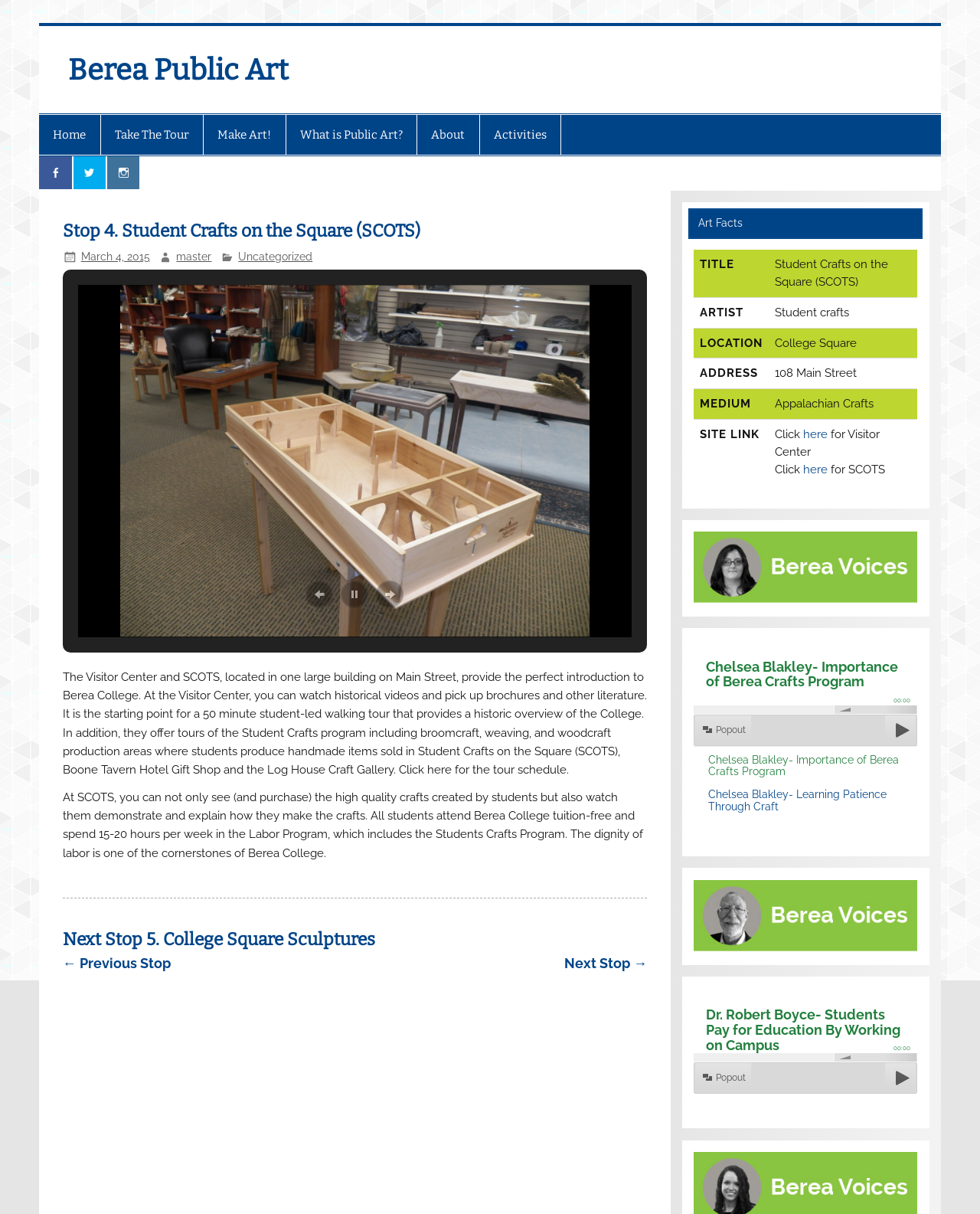Please determine the bounding box coordinates of the element to click on in order to accomplish the following task: "Click on the 'Take The Tour' link". Ensure the coordinates are four float numbers ranging from 0 to 1, i.e., [left, top, right, bottom].

[0.103, 0.095, 0.207, 0.127]